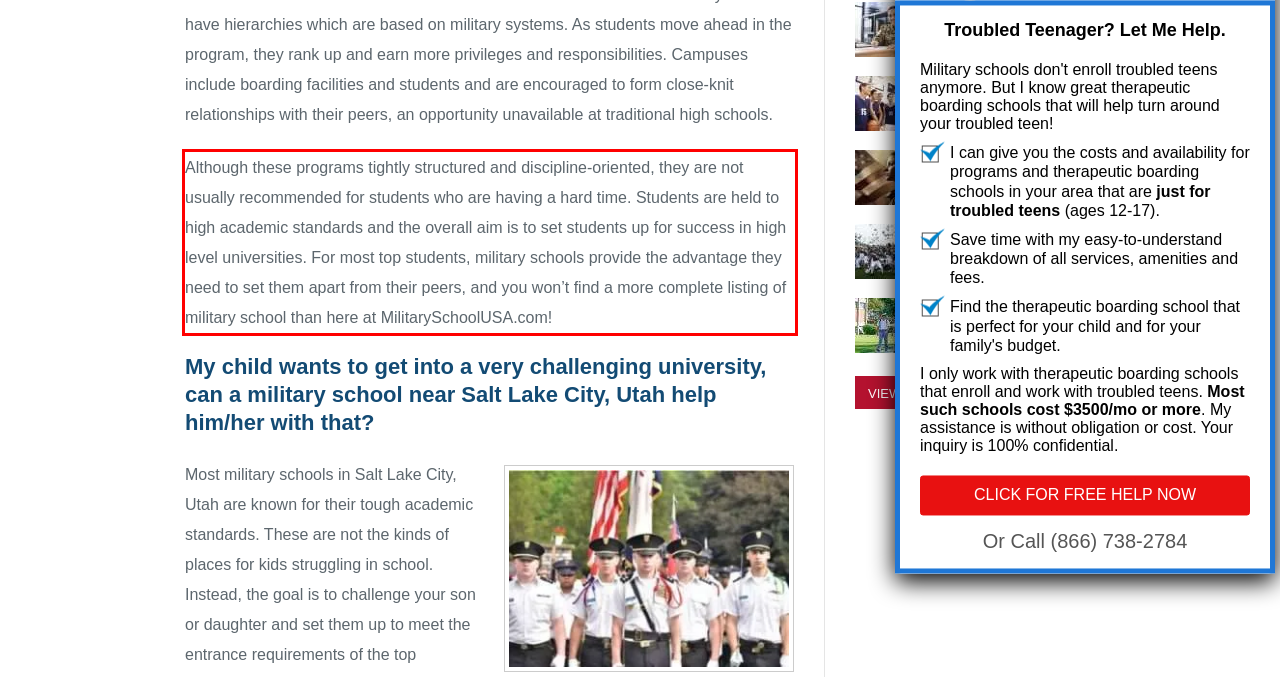Please look at the screenshot provided and find the red bounding box. Extract the text content contained within this bounding box.

Although these programs tightly structured and discipline-oriented, they are not usually recommended for students who are having a hard time. Students are held to high academic standards and the overall aim is to set students up for success in high level universities. For most top students, military schools provide the advantage they need to set them apart from their peers, and you won’t find a more complete listing of military school than here at MilitarySchoolUSA.com!